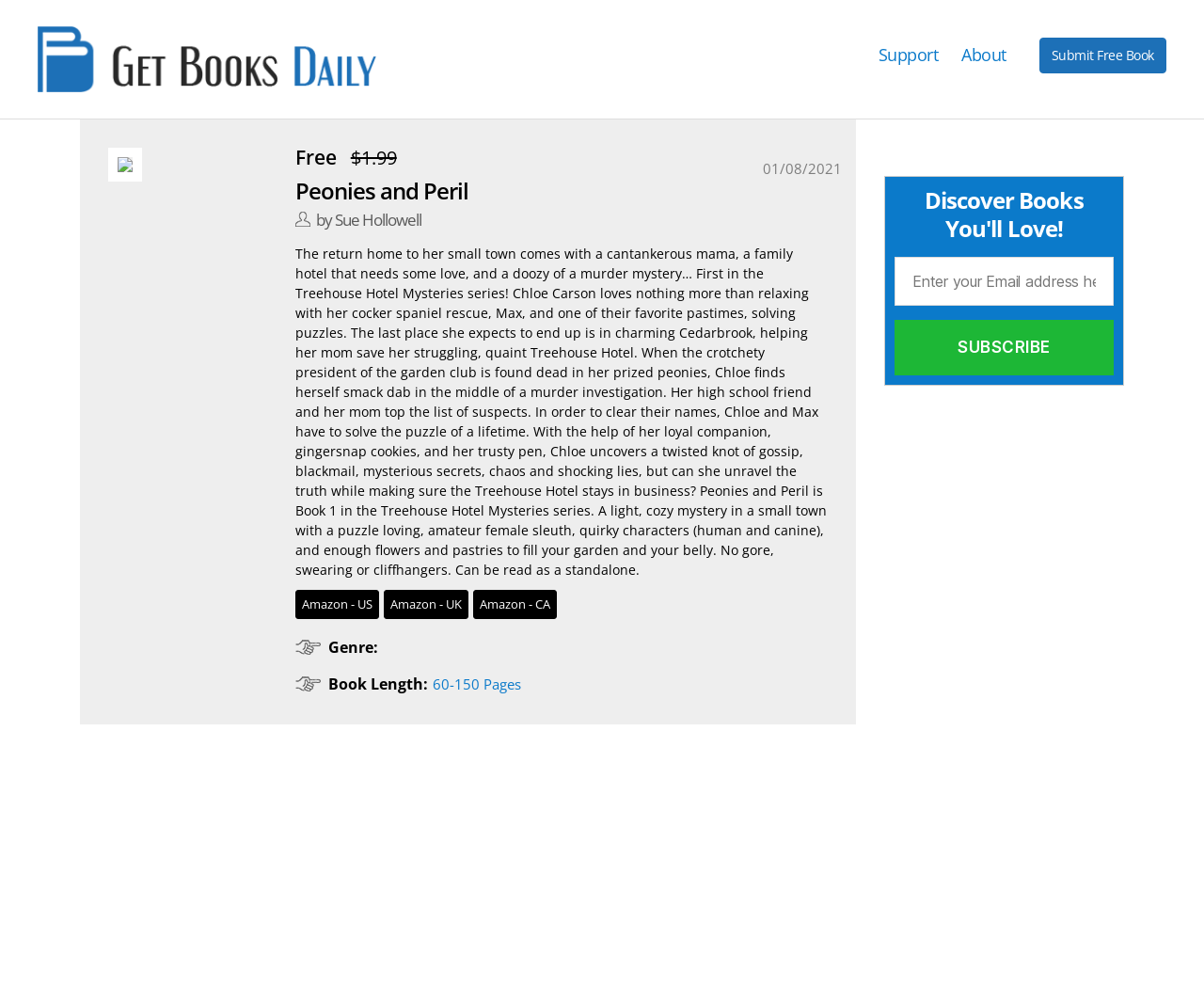Please find the bounding box coordinates of the element that you should click to achieve the following instruction: "Enter your email address in the textbox". The coordinates should be presented as four float numbers between 0 and 1: [left, top, right, bottom].

[0.743, 0.263, 0.925, 0.312]